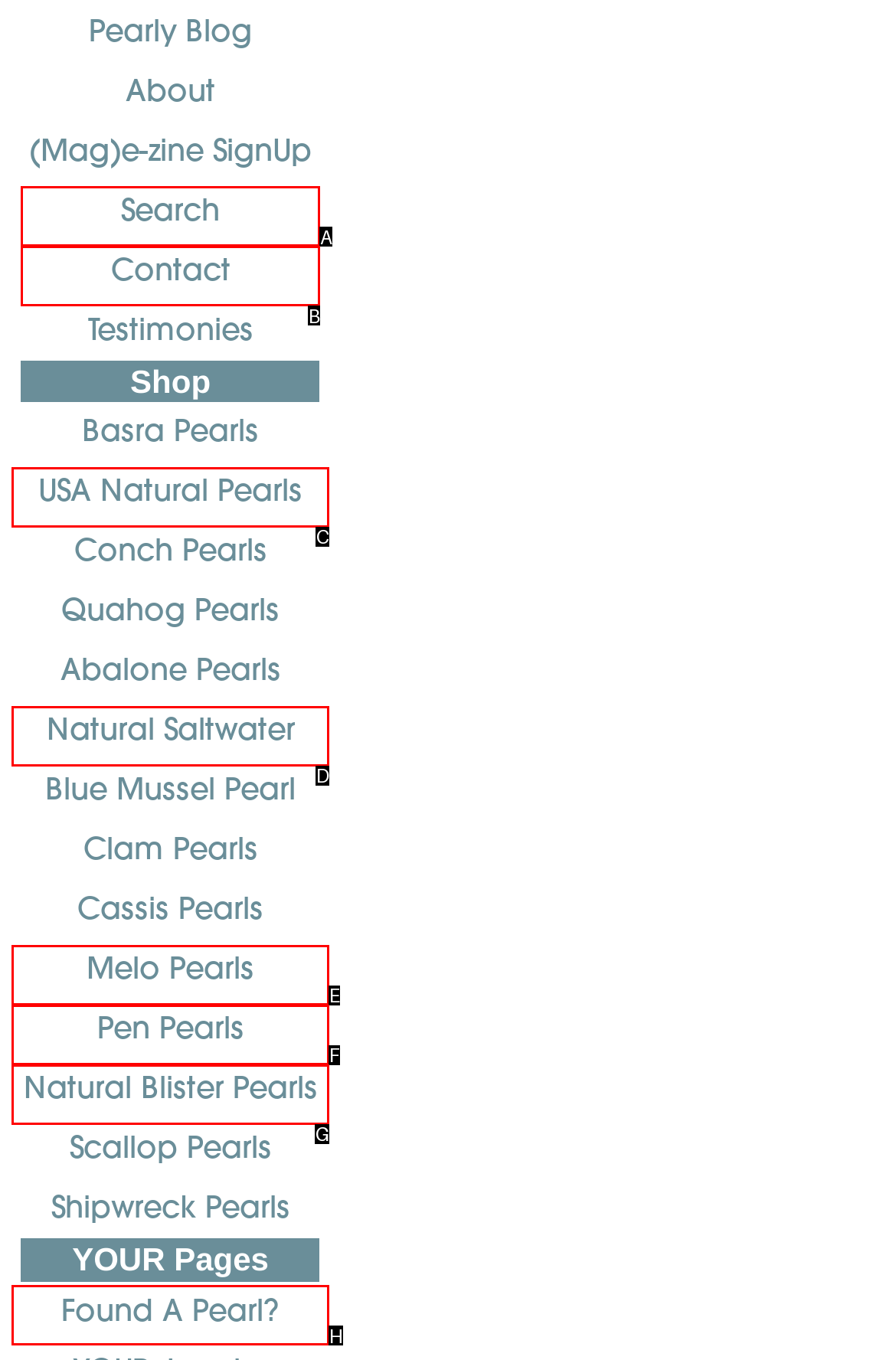Tell me which option best matches the description: Natural Blister Pearls
Answer with the option's letter from the given choices directly.

G